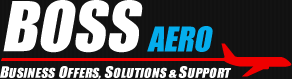Describe the image thoroughly, including all noticeable details.

The image features the logo of "BOSS AERO," prominently displaying the brand name in bold text. The word "BOSS" is presented in a striking white font, while "AERO" stands out in a vibrant blue, symbolizing the company's focus on aviation. Below the main title, the tagline "Business Offers, Solutions & Support" appears in a smaller size, indicating the company's commitment to providing comprehensive services in the aviation industry. Accompanying the text is a stylized image of an aircraft, represented in red, which reinforces the aviation theme and adds a dynamic visual element to the logo. This design conveys professionalism and a specialized focus on business aviation solutions.